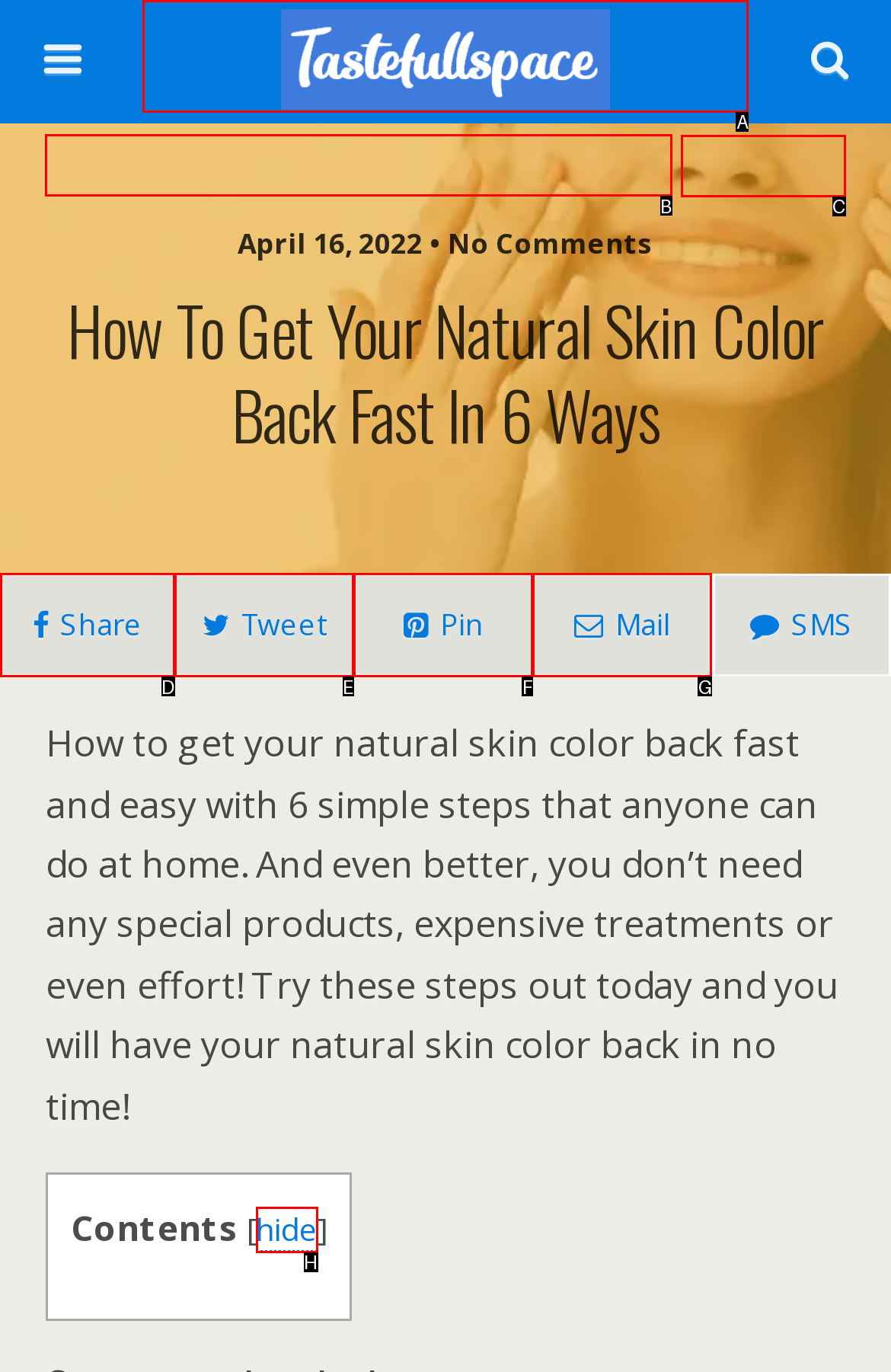Which HTML element should be clicked to complete the task: Search this website? Answer with the letter of the corresponding option.

B